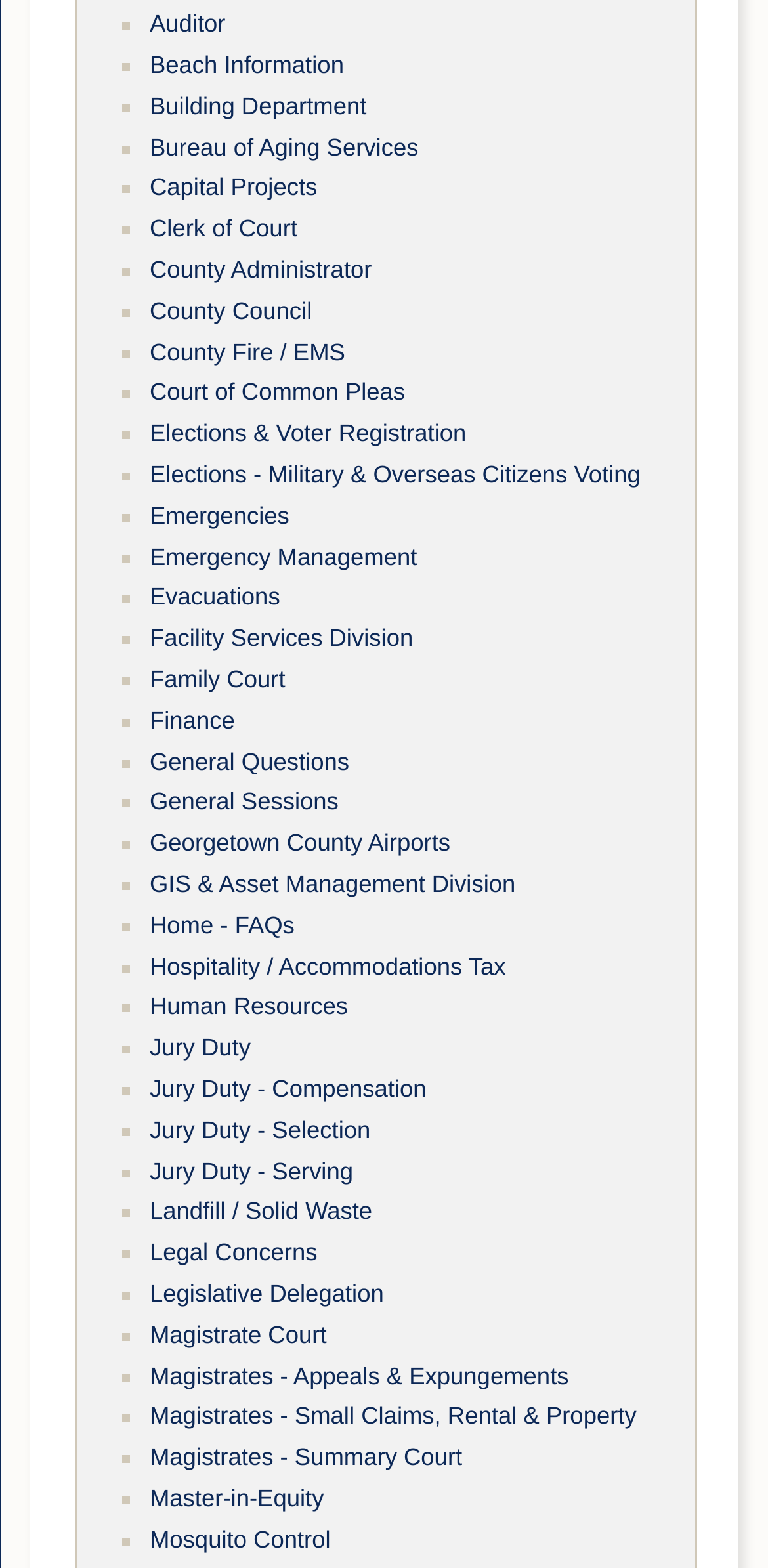Please provide a short answer using a single word or phrase for the question:
Are there any list markers on the webpage?

Yes